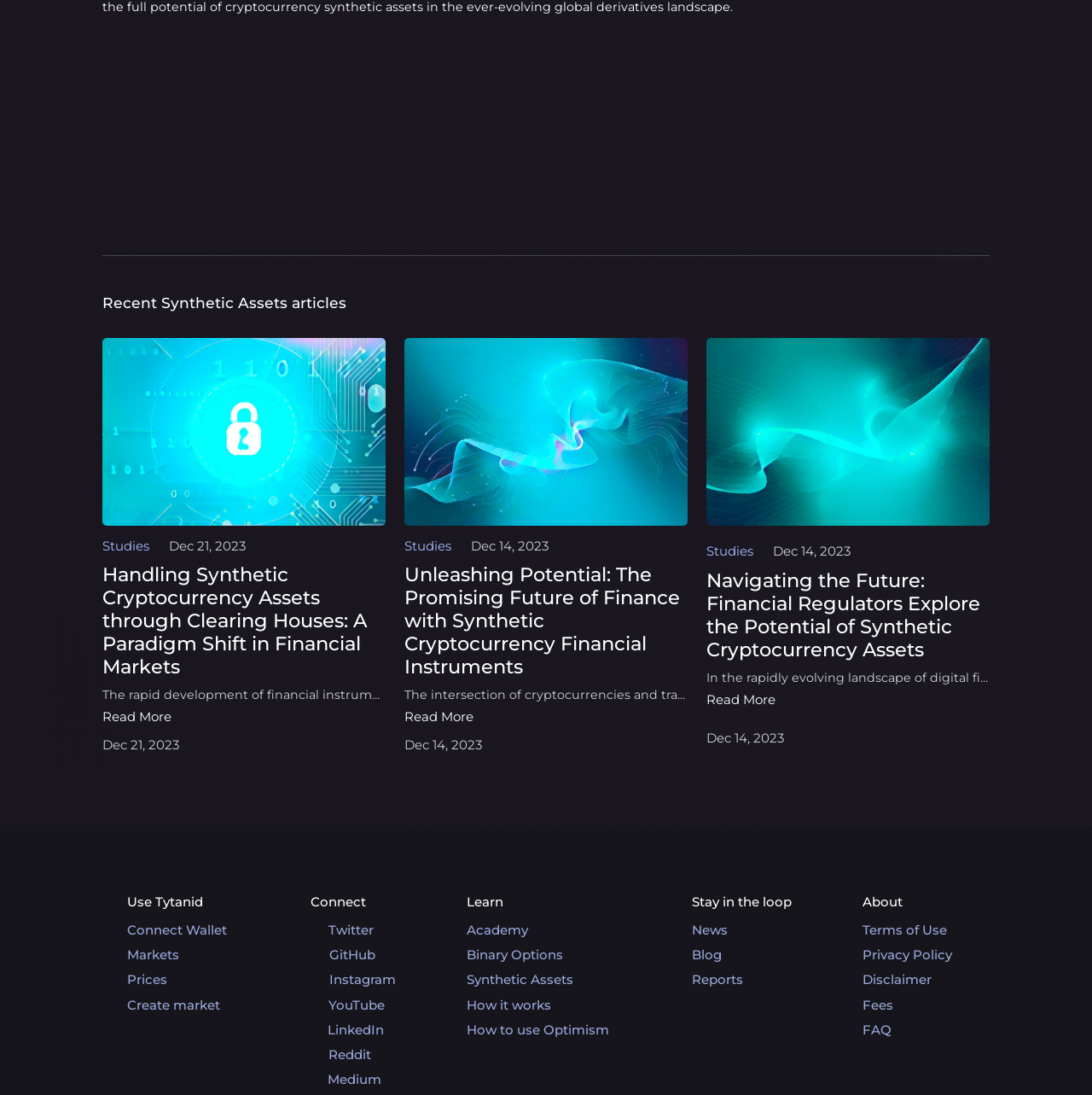Answer the following query with a single word or phrase:
How many main sections are on this page?

5